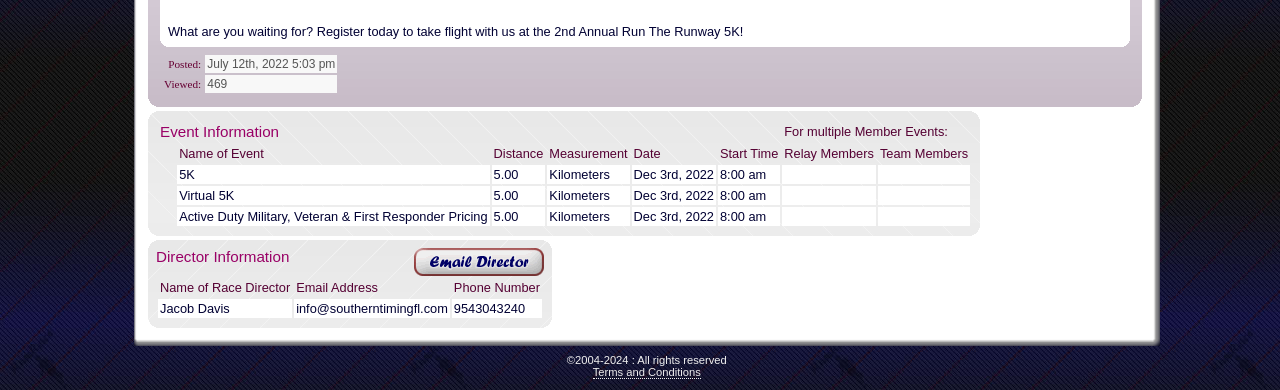Identify the bounding box of the UI element described as follows: "©2004-2024 : All rights reserved". Provide the coordinates as four float numbers in the range of 0 to 1 [left, top, right, bottom].

[0.443, 0.908, 0.568, 0.938]